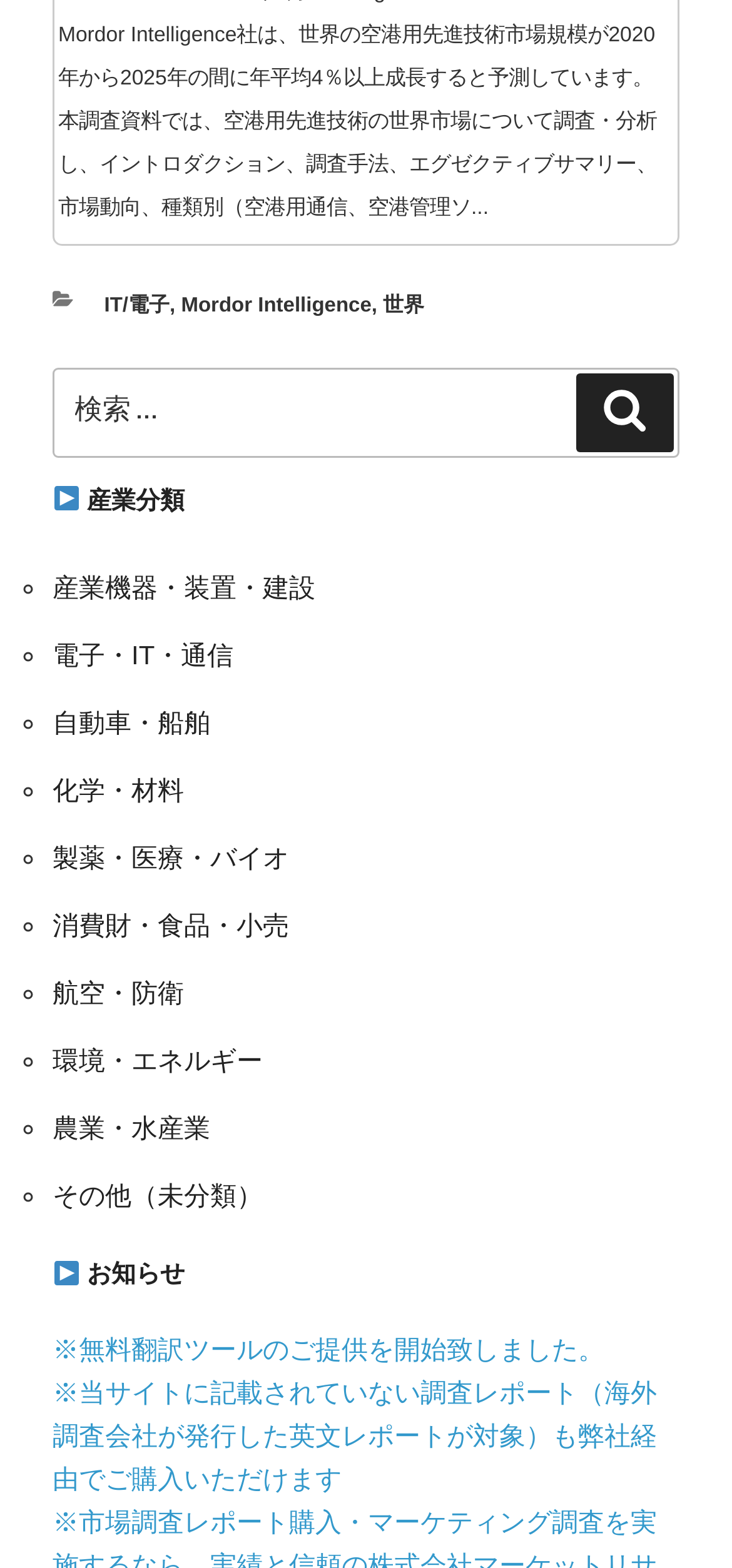Please find the bounding box coordinates of the section that needs to be clicked to achieve this instruction: "View the '産業機器・装置・建設' page".

[0.072, 0.366, 0.431, 0.385]